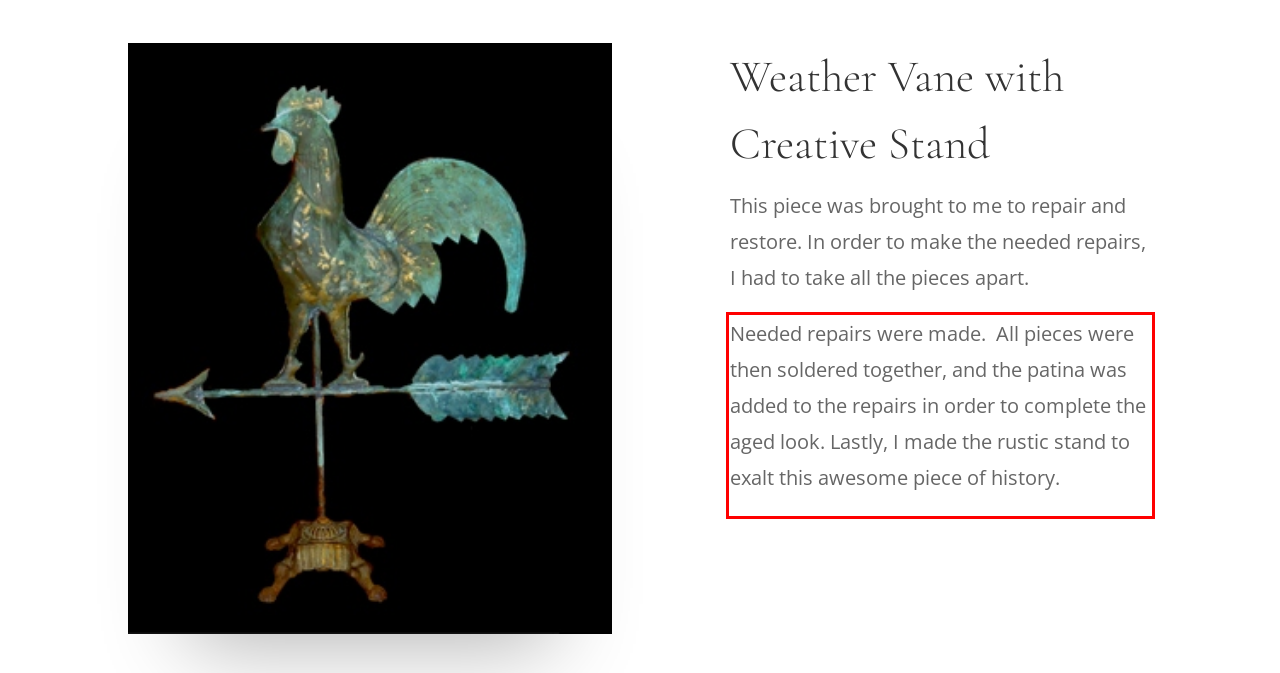Given the screenshot of the webpage, identify the red bounding box, and recognize the text content inside that red bounding box.

Needed repairs were made. All pieces were then soldered together, and the patina was added to the repairs in order to complete the aged look. Lastly, I made the rustic stand to exalt this awesome piece of history.